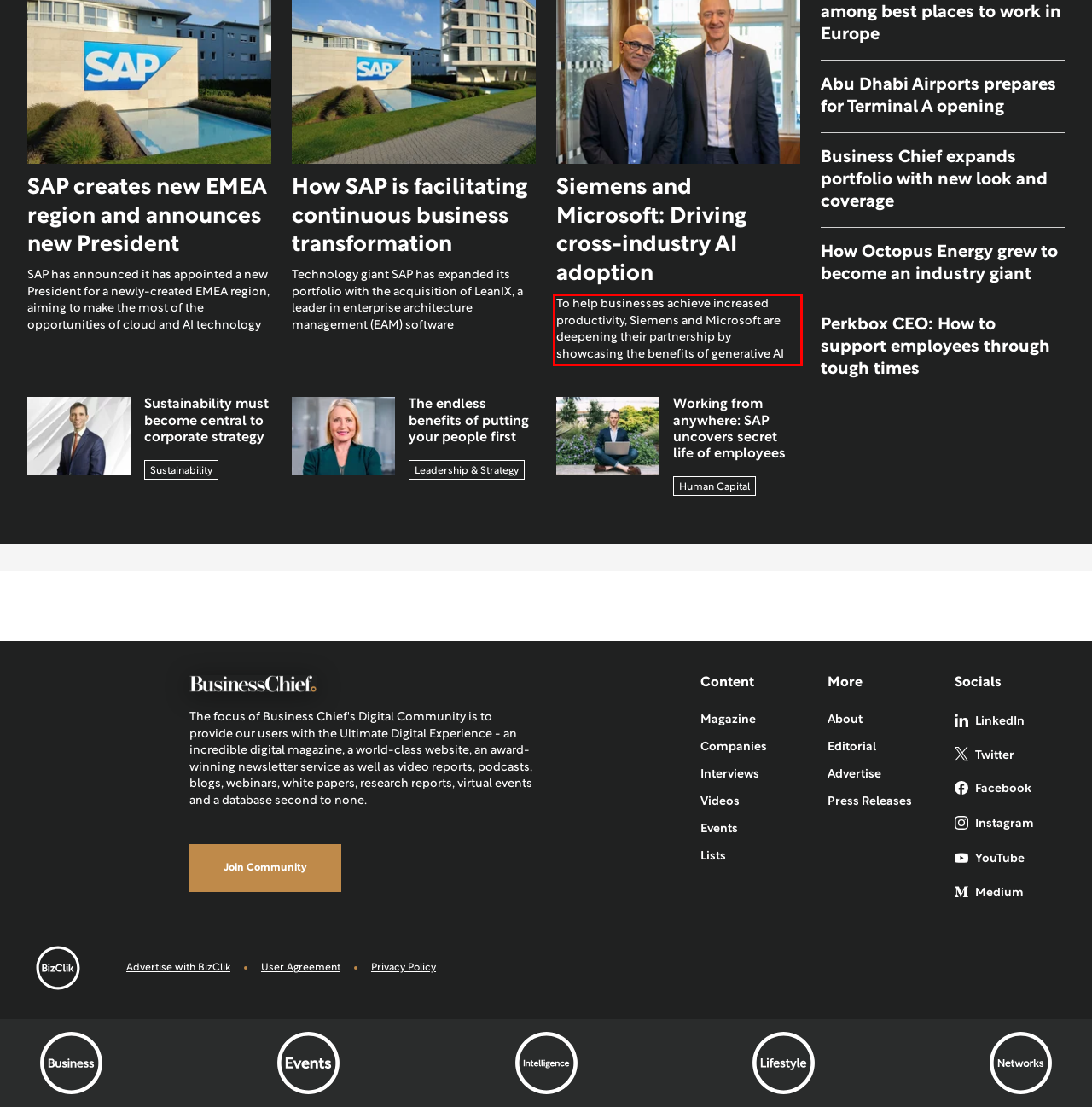By examining the provided screenshot of a webpage, recognize the text within the red bounding box and generate its text content.

To help businesses achieve increased productivity, Siemens and Microsoft are deepening their partnership by showcasing the benefits of generative AI